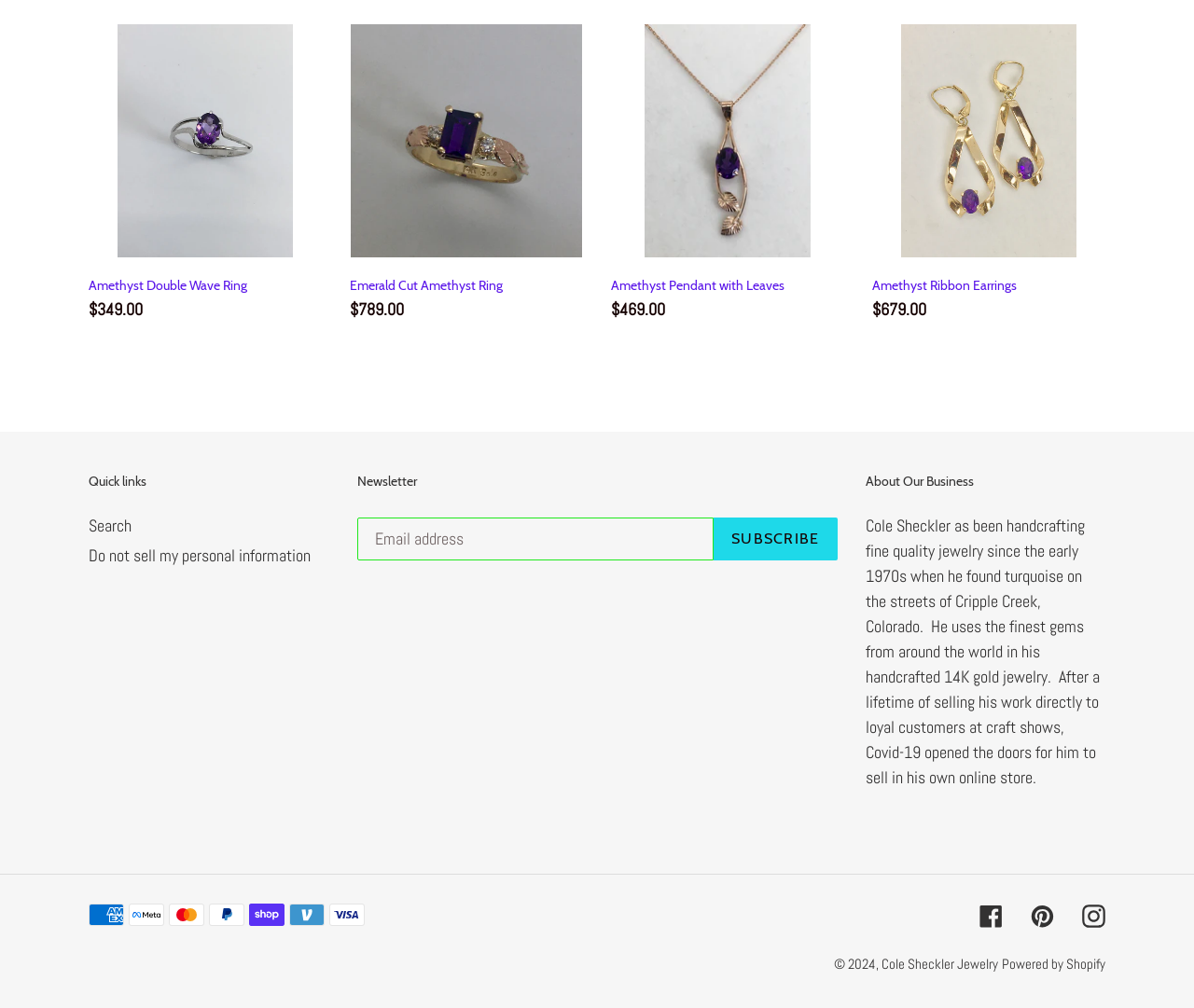Find the bounding box coordinates for the area that should be clicked to accomplish the instruction: "Search for something".

[0.074, 0.51, 0.11, 0.532]